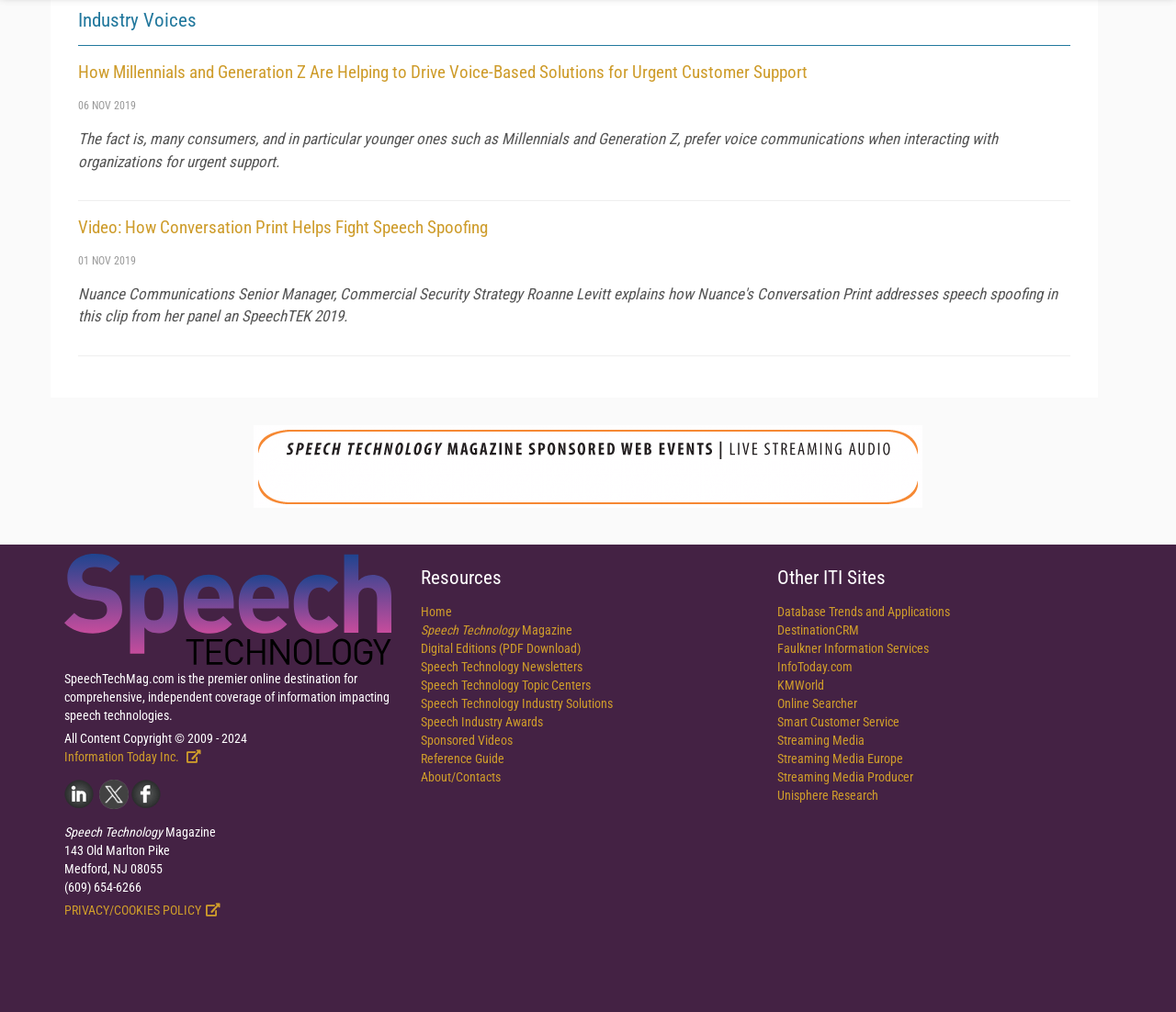Identify the bounding box coordinates for the UI element described as: "alt="Speech Technology on Facebook"".

[0.109, 0.772, 0.137, 0.787]